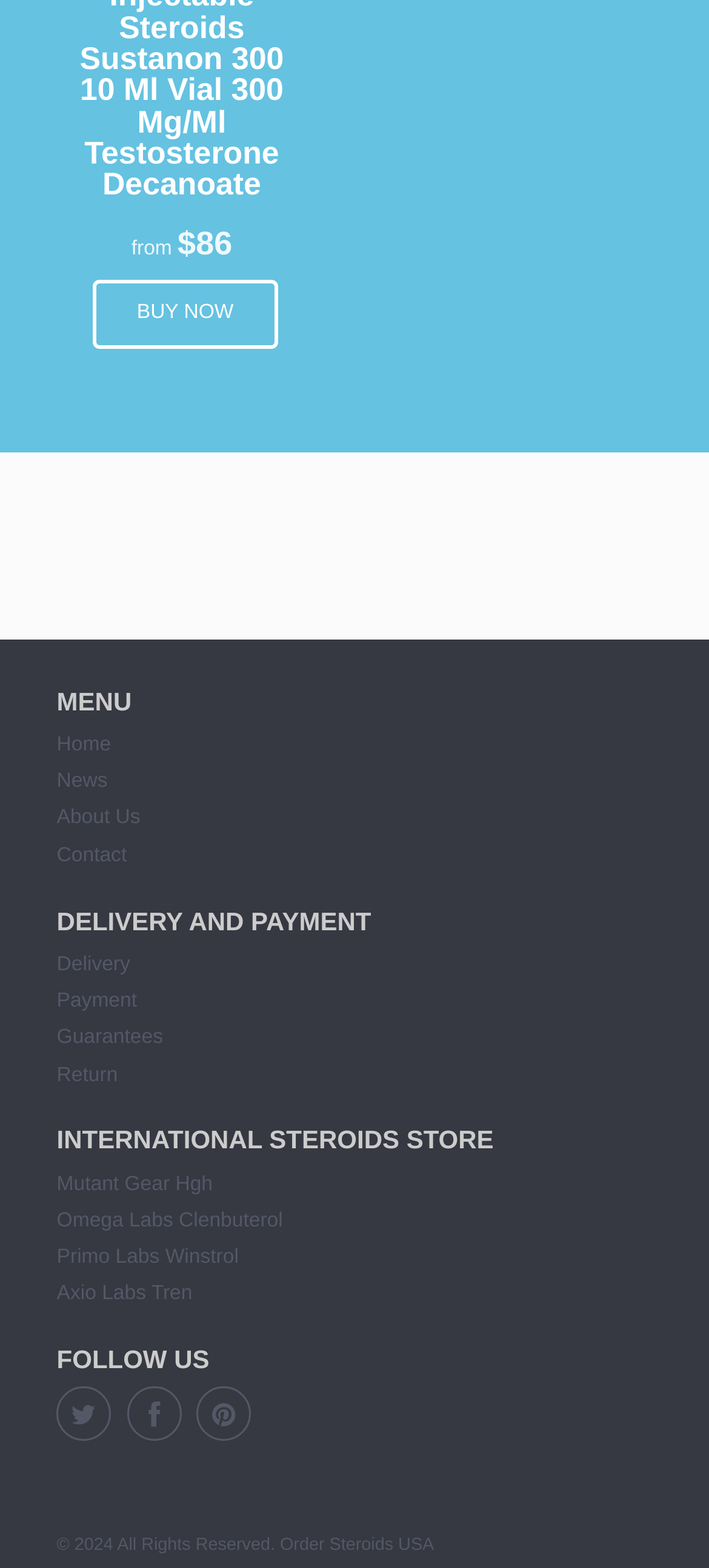Please determine the bounding box coordinates of the section I need to click to accomplish this instruction: "Get more information about Euro Pharma Test E 300".

[0.361, 0.364, 0.639, 0.403]